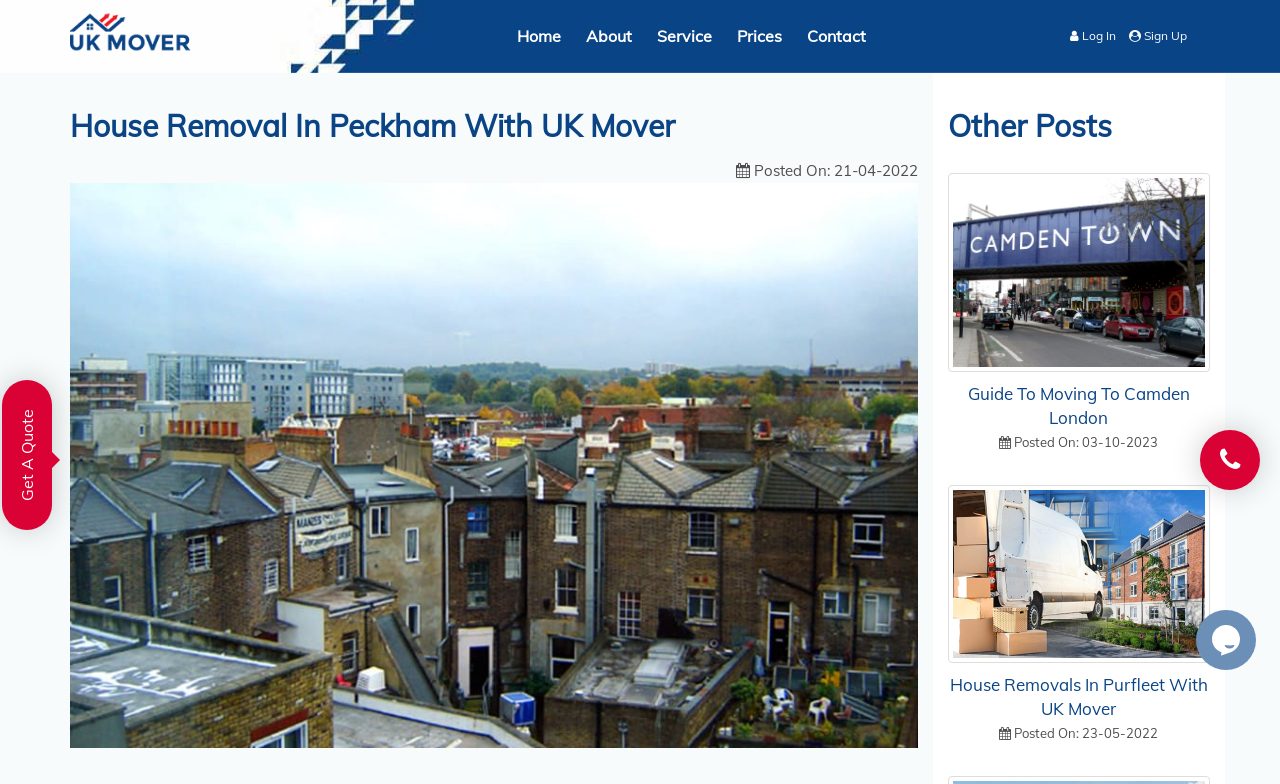Provide a comprehensive caption for the webpage.

The webpage appears to be a blog about house removal services in Peckham, UK. At the top left corner, there is a logo of "movers-and-packers" accompanied by a link with the same name. Below the logo, there is a heading that reads "House Removal In Peckham With UK Mover". 

To the right of the logo, there are several navigation links, including "Home", "About", "Service", "Prices", and "Contact", which are aligned horizontally. Further to the right, there are "Log In" and "Sign Up" links. 

On the top right corner, there is a "Get A Quote" link, and another link with no text. Below the navigation links, there is a static text that reads "Posted On: 21-04-2022". 

The main content of the webpage features a large image that takes up most of the width of the page. Below the image, there is a heading that reads "Other Posts". Under this heading, there are three links with the same text "movers-about", each accompanied by a smaller image and a static text indicating the post date. 

At the bottom right corner, there is a chat widget iframe.